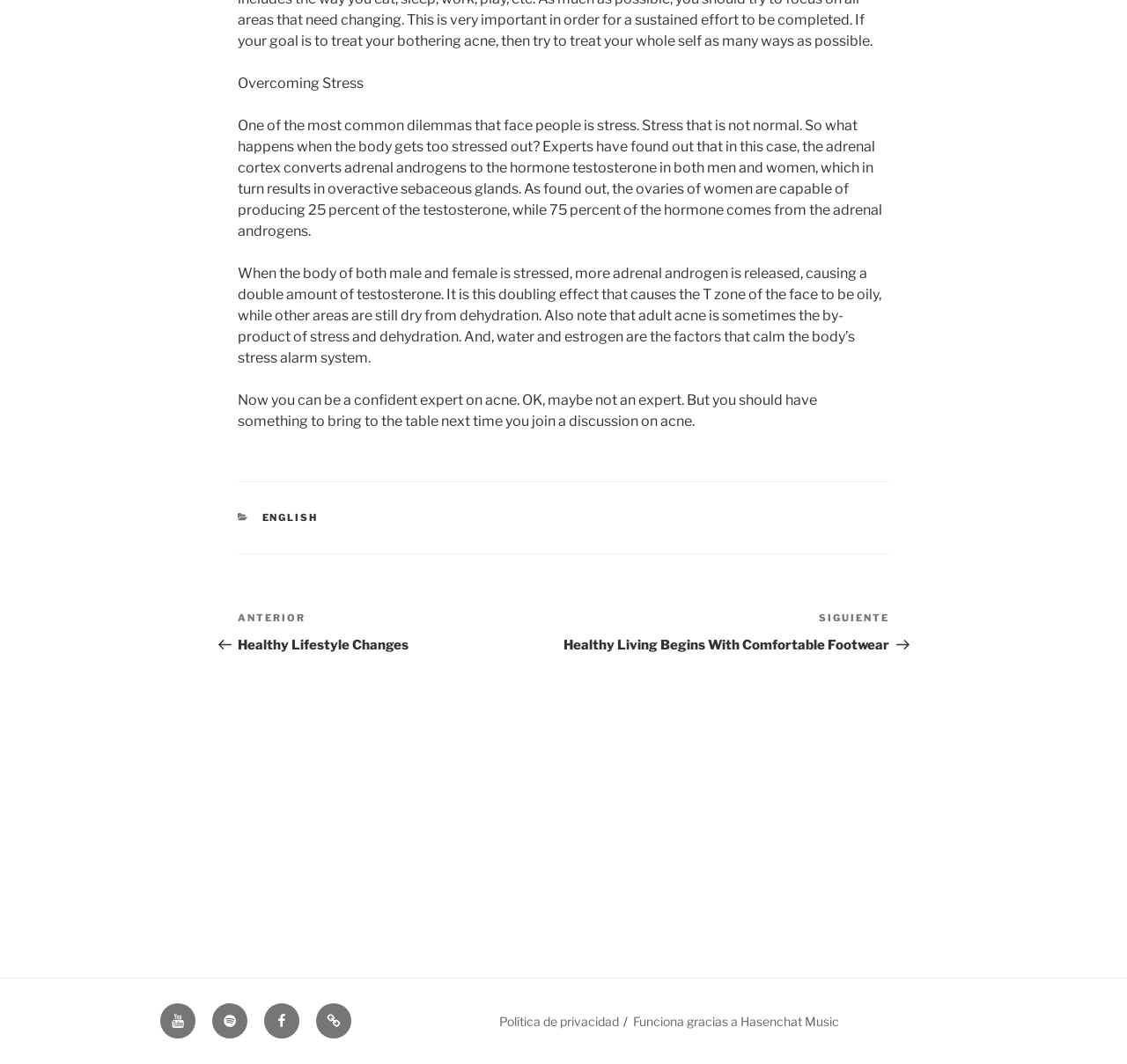Find the bounding box of the web element that fits this description: "Funciona gracias a Hasenchat Music".

[0.562, 0.953, 0.745, 0.967]